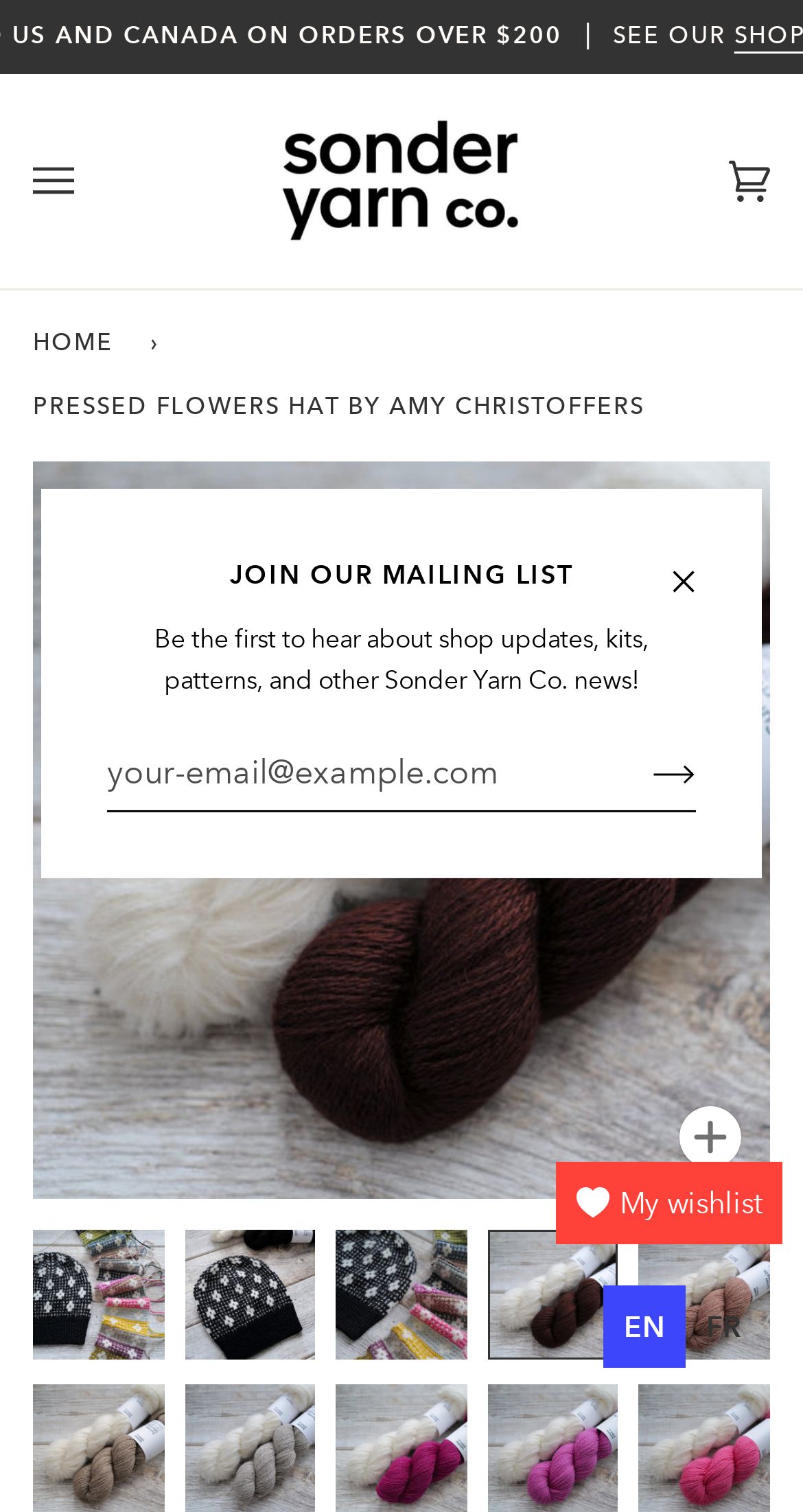What is the purpose of the textbox?
Using the information from the image, answer the question thoroughly.

The purpose of the textbox can be inferred from its location and surrounding elements. The textbox is located near the text 'JOIN OUR MAILING LIST' and 'Be the first to hear about shop updates, kits, patterns, and other Sonder Yarn Co. news!'. This suggests that the textbox is for entering an email address to join the mailing list.